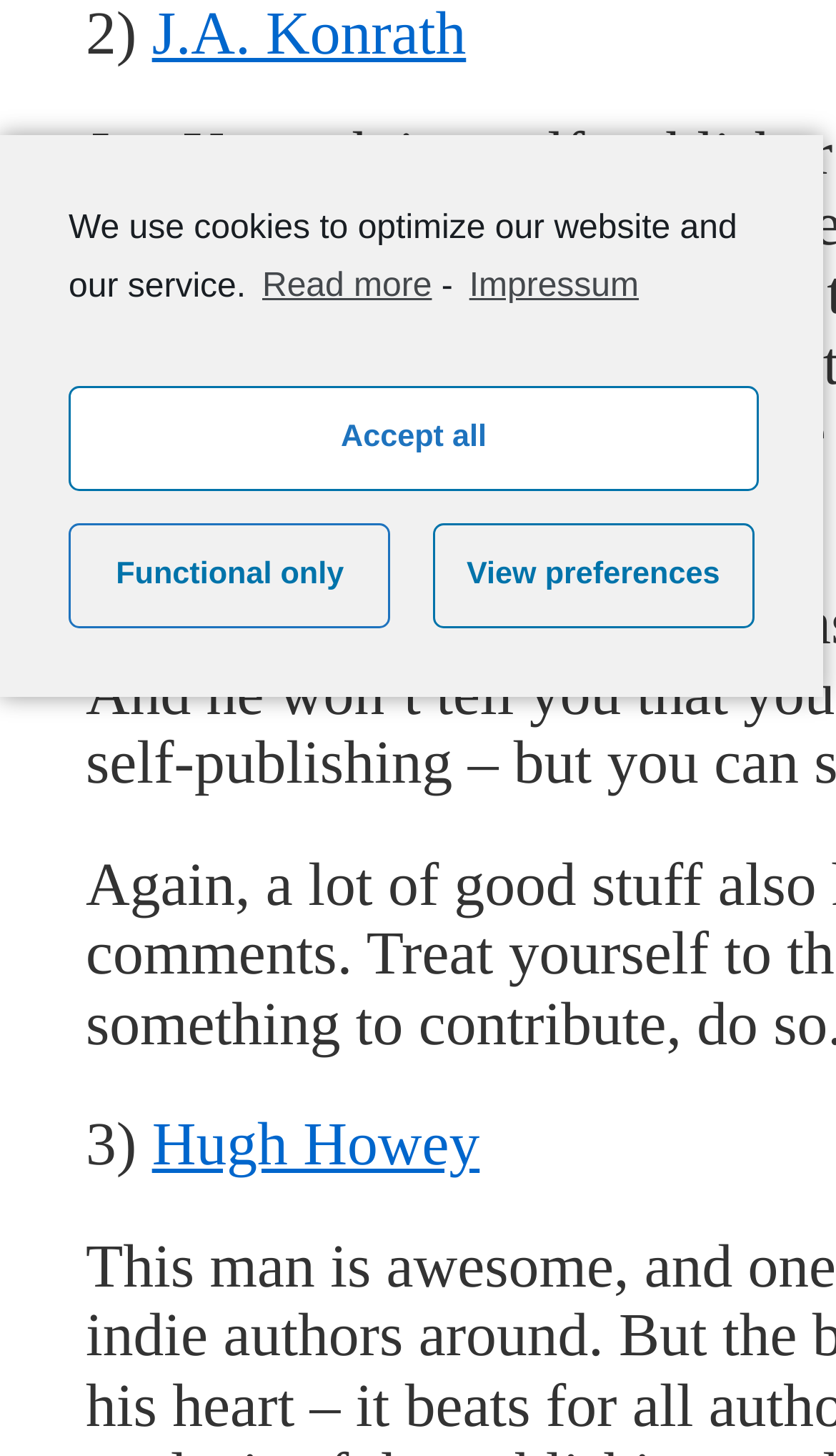Locate the UI element described as follows: "Impressum". Return the bounding box coordinates as four float numbers between 0 and 1 in the order [left, top, right, bottom].

[0.553, 0.175, 0.764, 0.219]